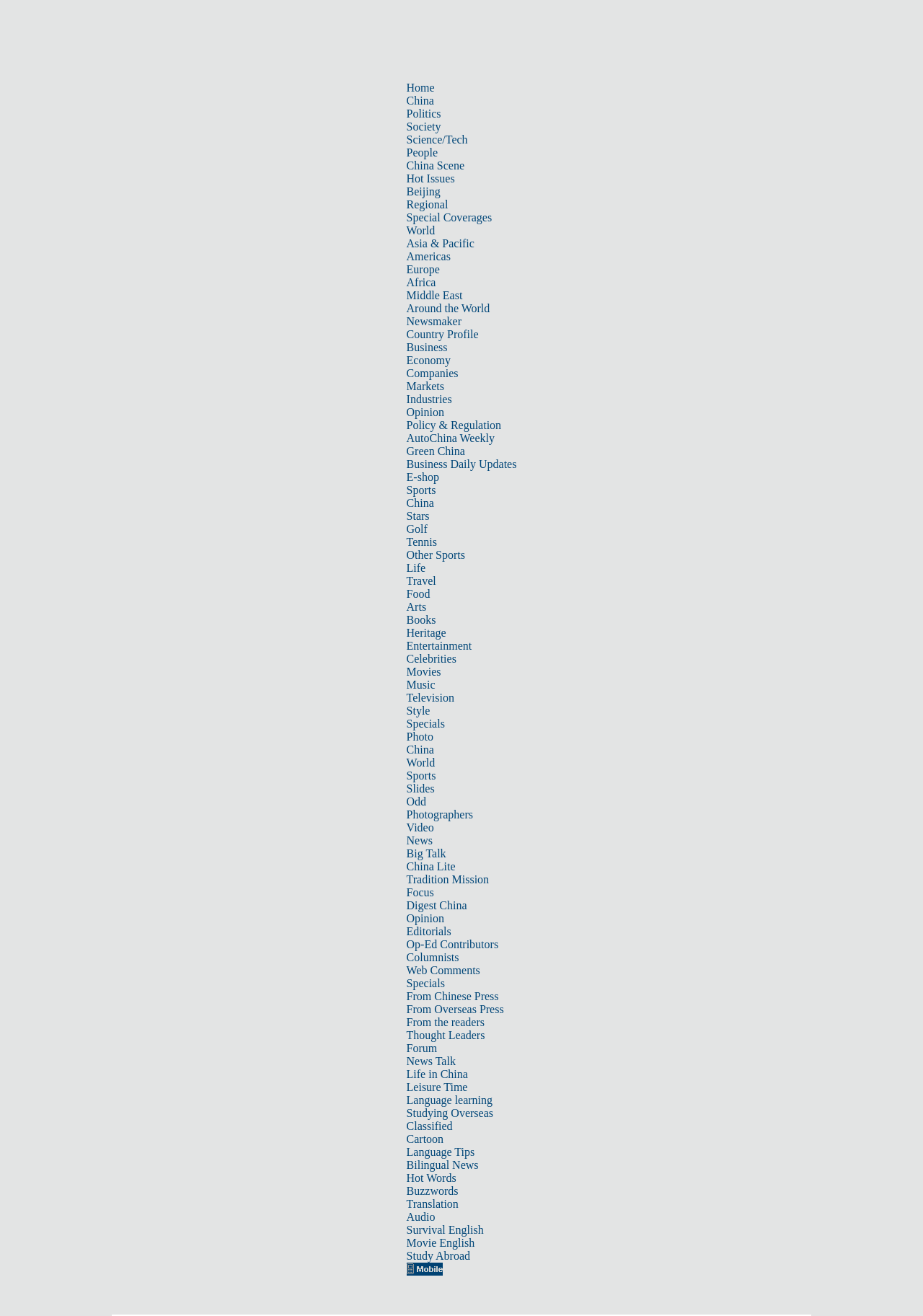How many subcategories are there under 'Entertainment'? Examine the screenshot and reply using just one word or a brief phrase.

8